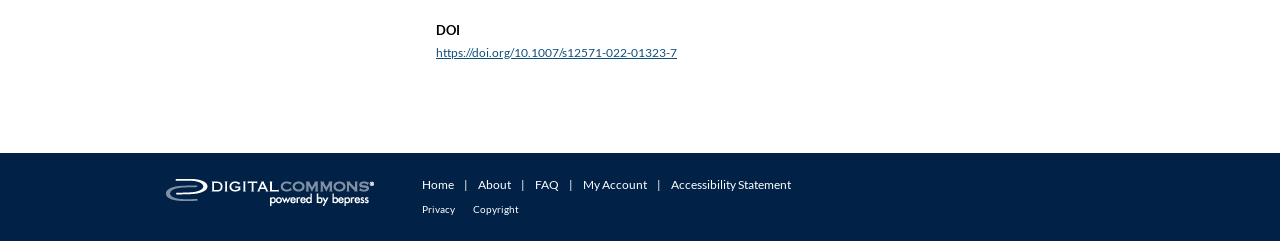Determine the bounding box coordinates of the clickable region to follow the instruction: "Check Accessibility Statement".

[0.524, 0.733, 0.618, 0.795]